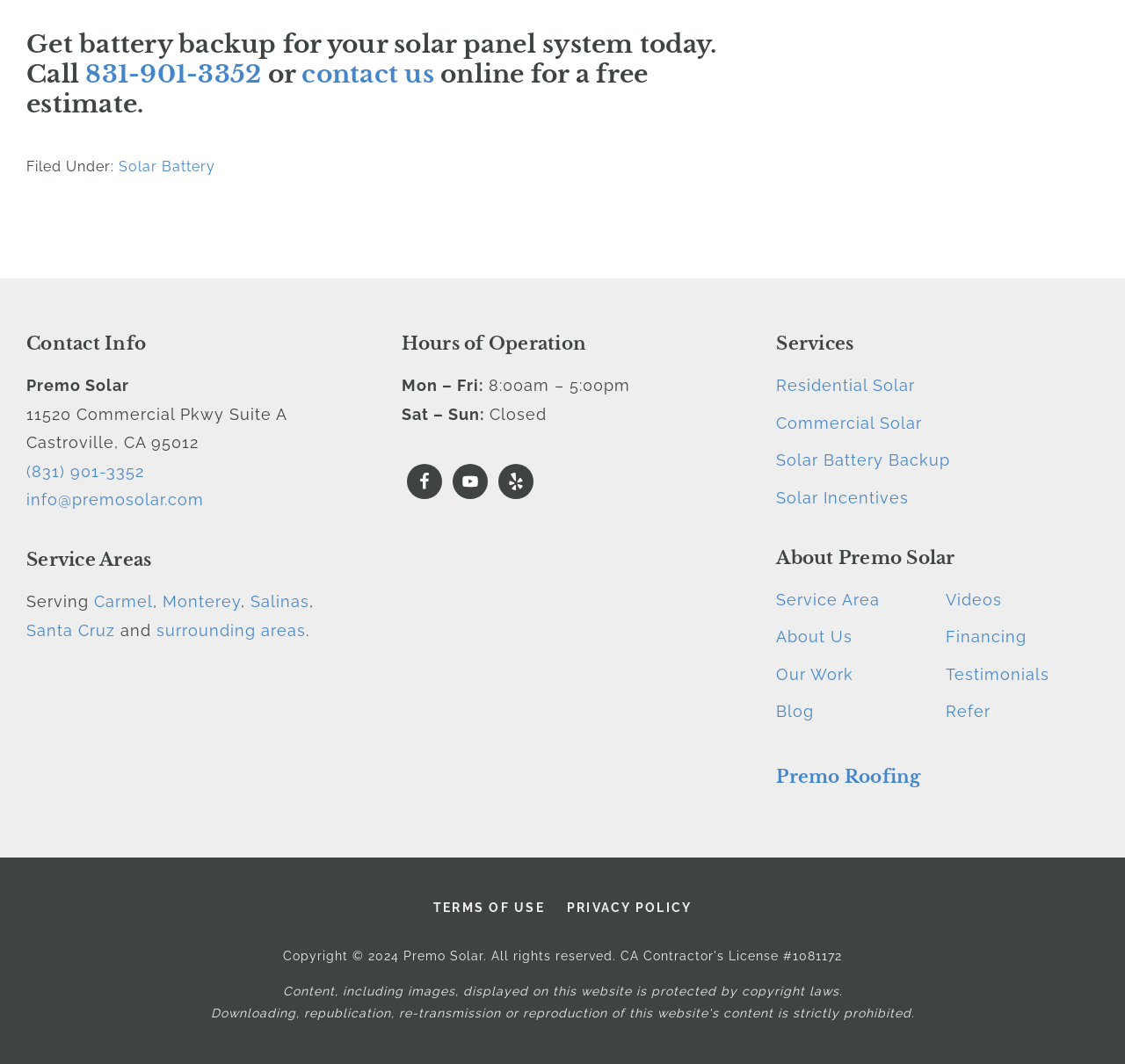Given the element description About Us, specify the bounding box coordinates of the corresponding UI element in the format (top-left x, top-left y, bottom-right x, bottom-right y). All values must be between 0 and 1.

[0.69, 0.59, 0.758, 0.607]